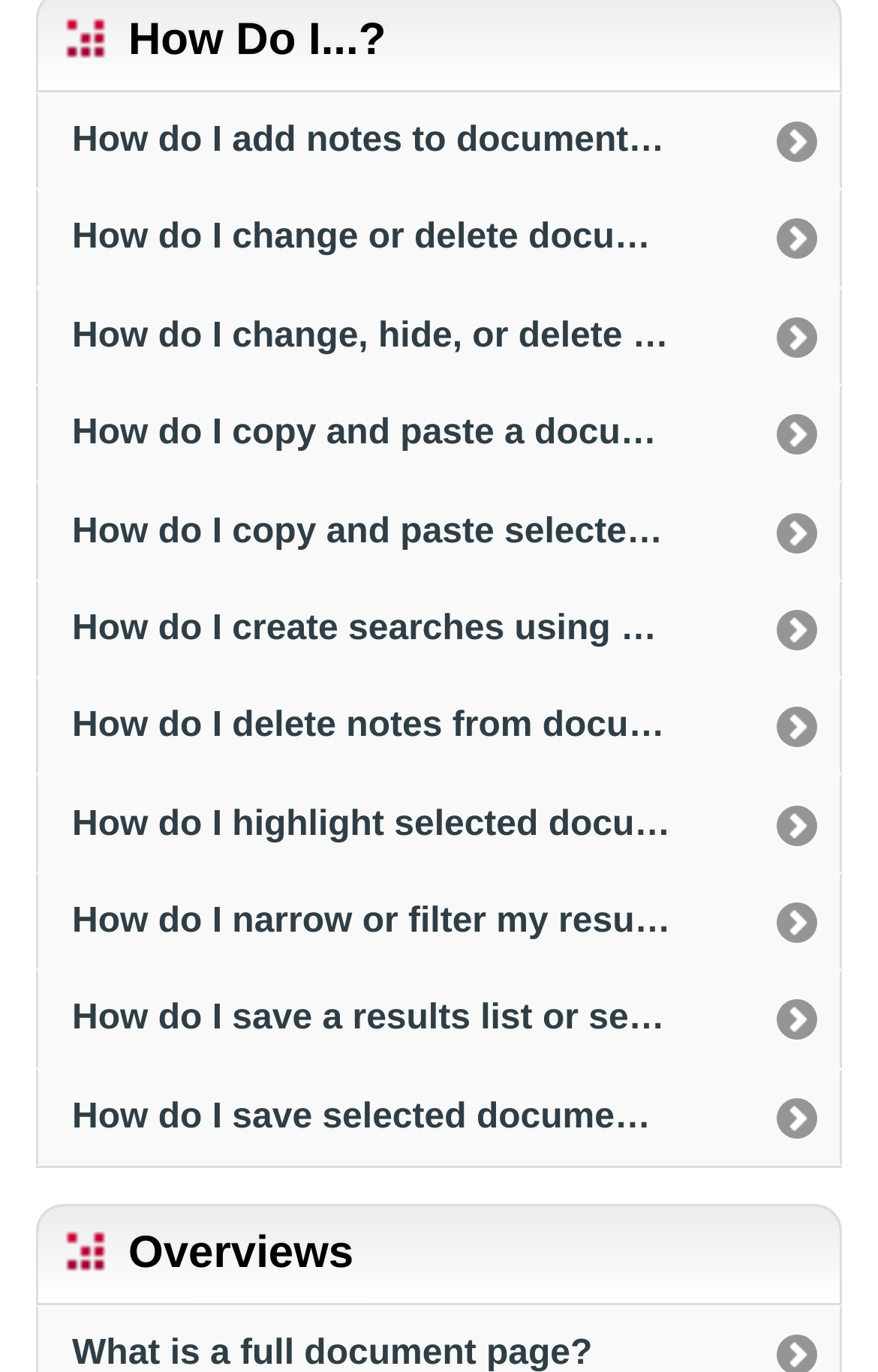Identify the bounding box coordinates of the clickable region required to complete the instruction: "View how to add notes to documents within folders". The coordinates should be given as four float numbers within the range of 0 and 1, i.e., [left, top, right, bottom].

[0.044, 0.07, 0.956, 0.136]